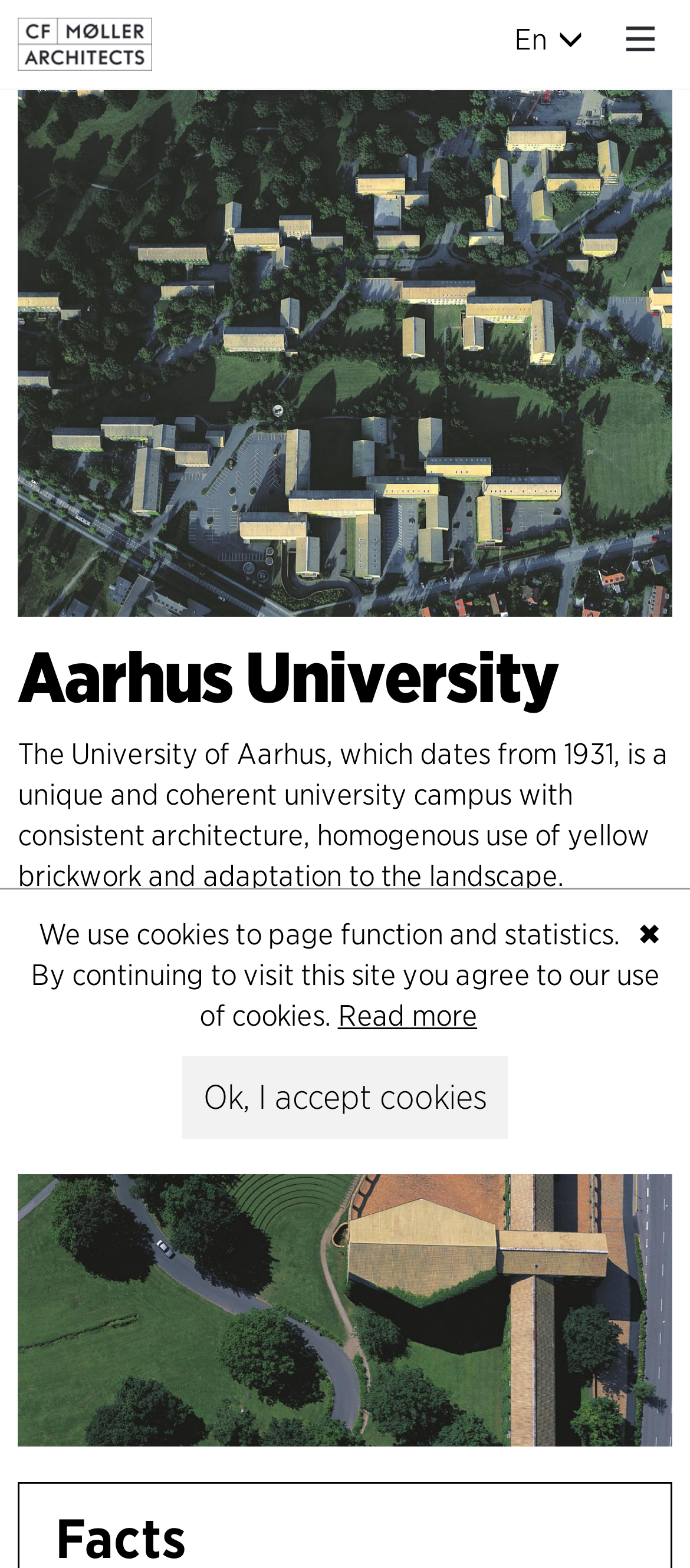What is the name of the university?
Based on the image, provide a one-word or brief-phrase response.

Aarhus University